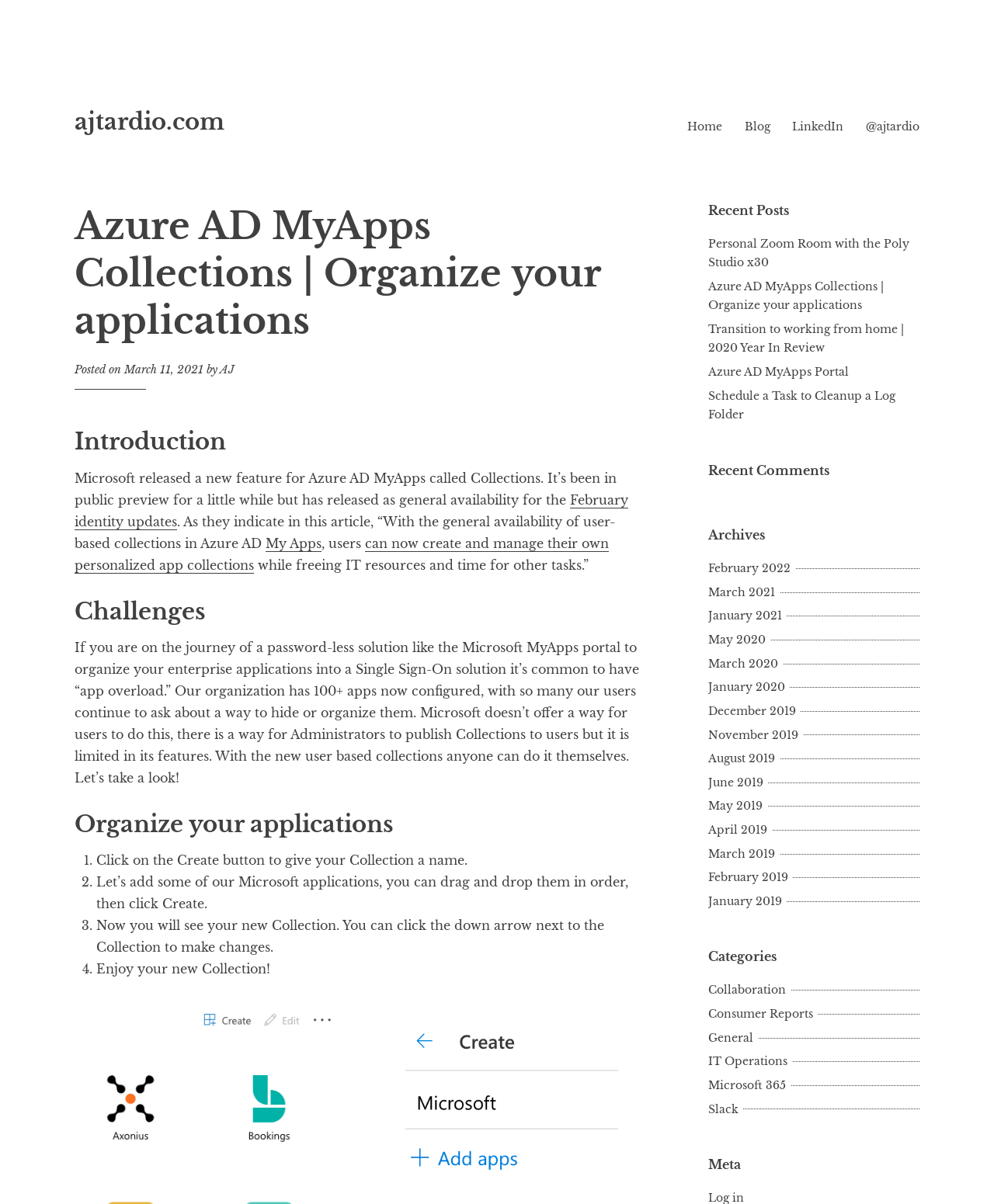What can users do with the new user-based collections?
Please provide a single word or phrase based on the screenshot.

Create and manage their own collections